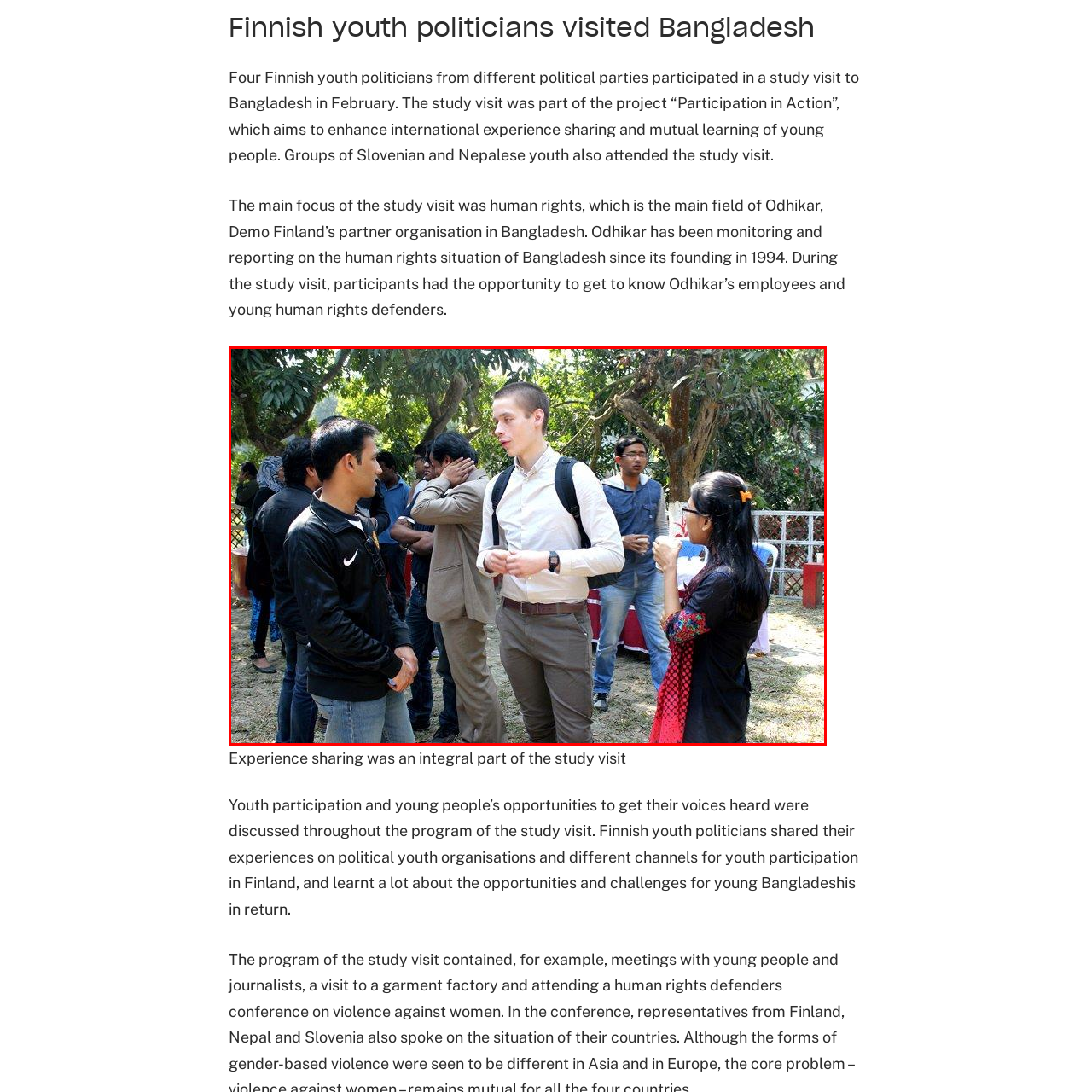View the area enclosed by the red box, What is the nationality of the light-haired politician? Respond using one word or phrase.

Finnish